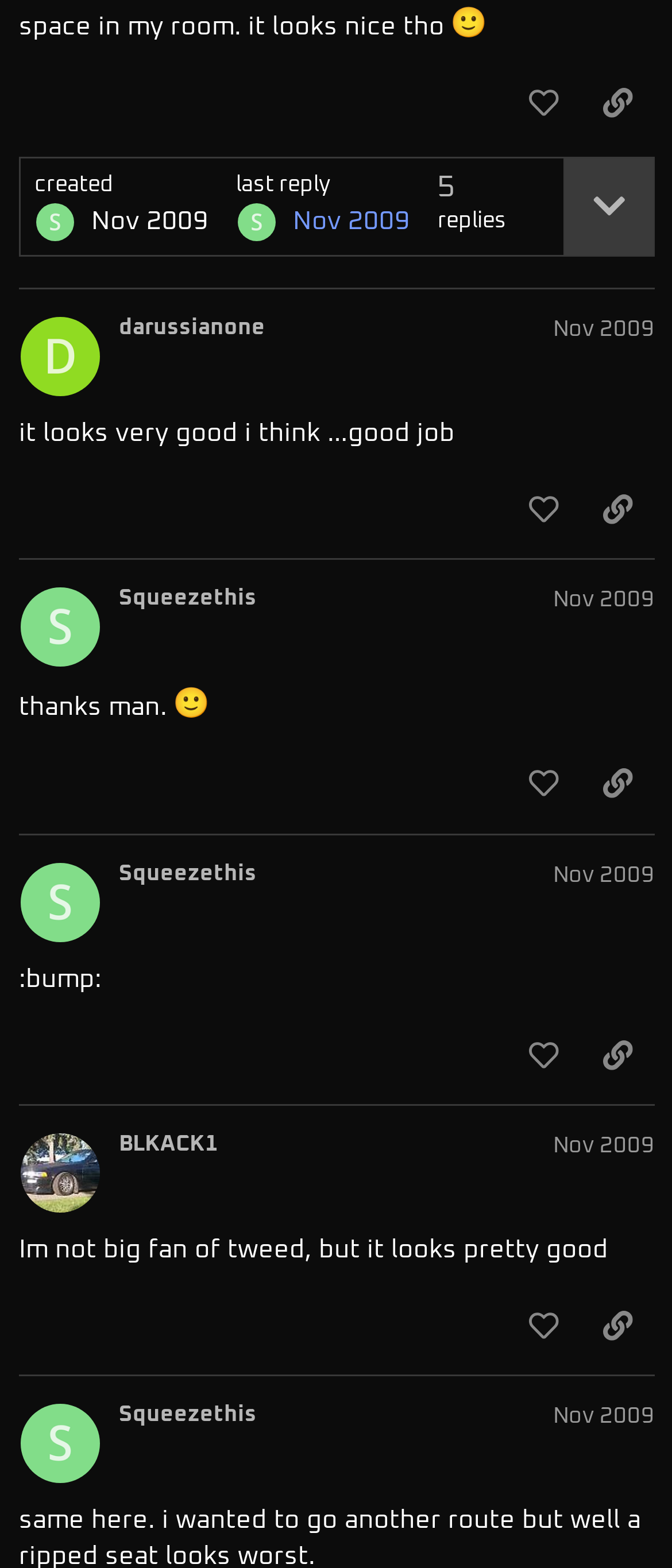Locate the bounding box coordinates of the area that needs to be clicked to fulfill the following instruction: "like this post". The coordinates should be in the format of four float numbers between 0 and 1, namely [left, top, right, bottom].

[0.753, 0.652, 0.864, 0.695]